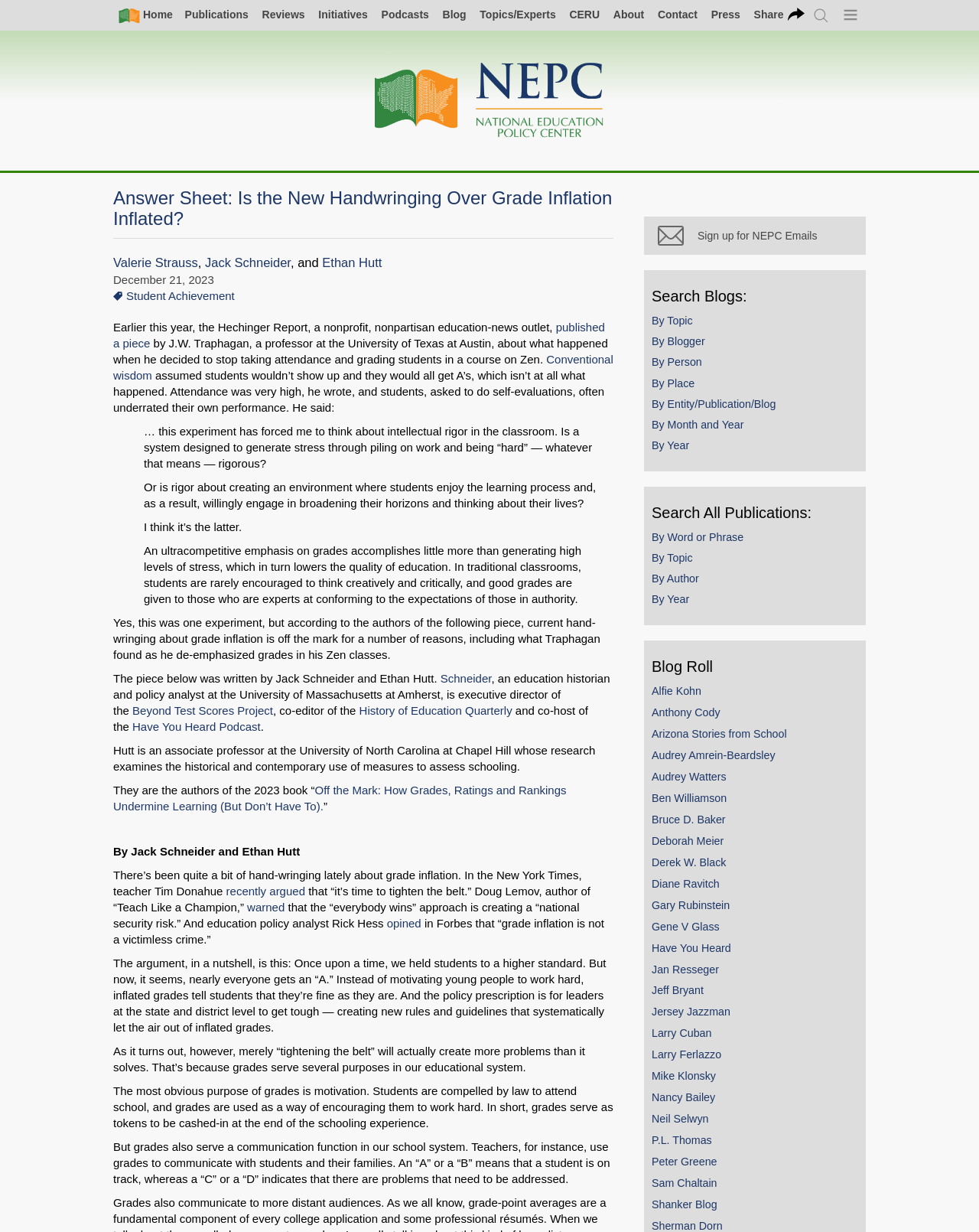What is the name of the education historian and policy analyst at the University of Massachusetts at Amherst?
Using the details shown in the screenshot, provide a comprehensive answer to the question.

I found the answer by reading the text that mentions Jack Schneider as an education historian and policy analyst at the University of Massachusetts at Amherst.